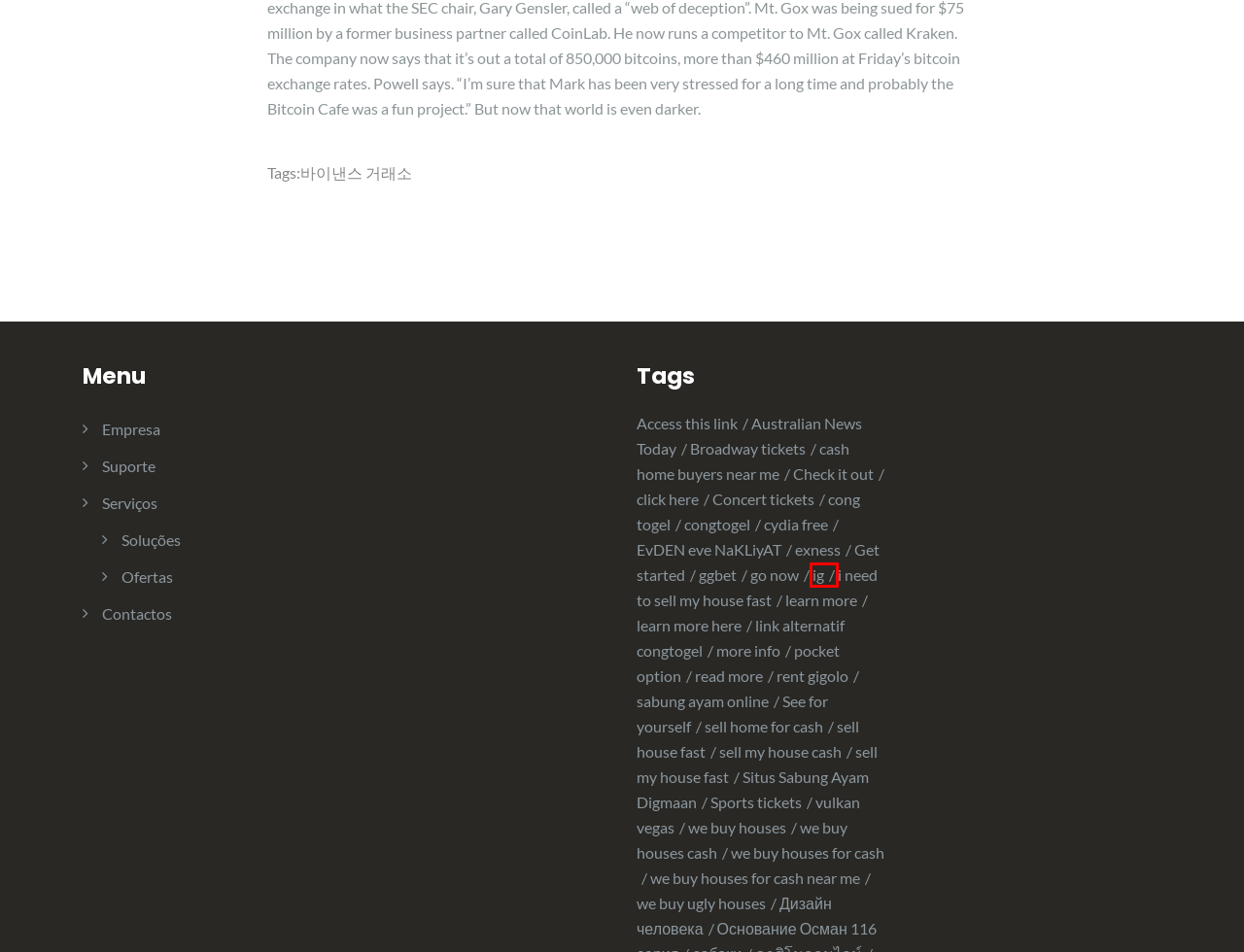Examine the screenshot of a webpage with a red bounding box around a UI element. Select the most accurate webpage description that corresponds to the new page after clicking the highlighted element. Here are the choices:
A. ig – AdvanceTronic
B. more info – AdvanceTronic
C. Broadway tickets – AdvanceTronic
D. sell home for cash – AdvanceTronic
E. Check it out – AdvanceTronic
F. 바이낸스 거래소 – AdvanceTronic
G. Get started – AdvanceTronic
H. See for yourself – AdvanceTronic

A